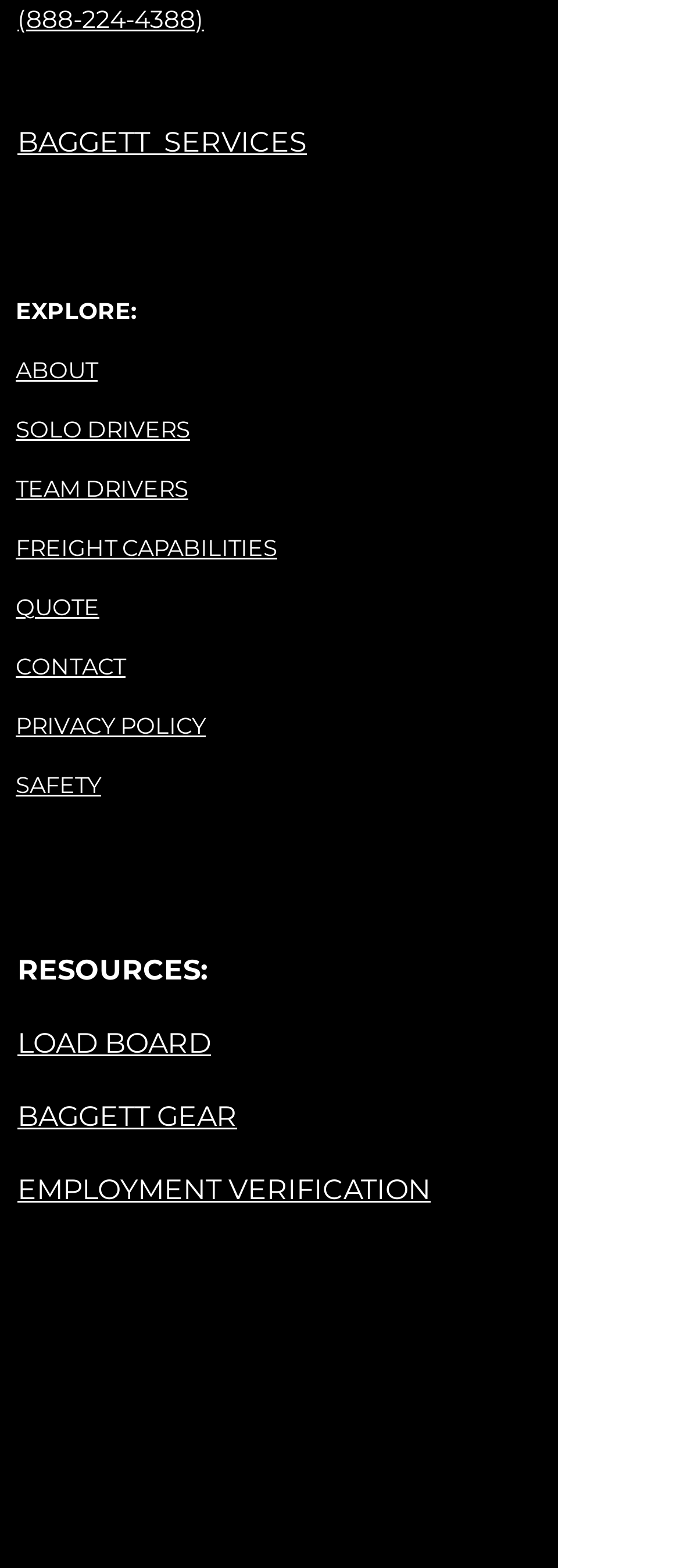Pinpoint the bounding box coordinates of the clickable element needed to complete the instruction: "Visit Facebook". The coordinates should be provided as four float numbers between 0 and 1: [left, top, right, bottom].

[0.026, 0.028, 0.115, 0.067]